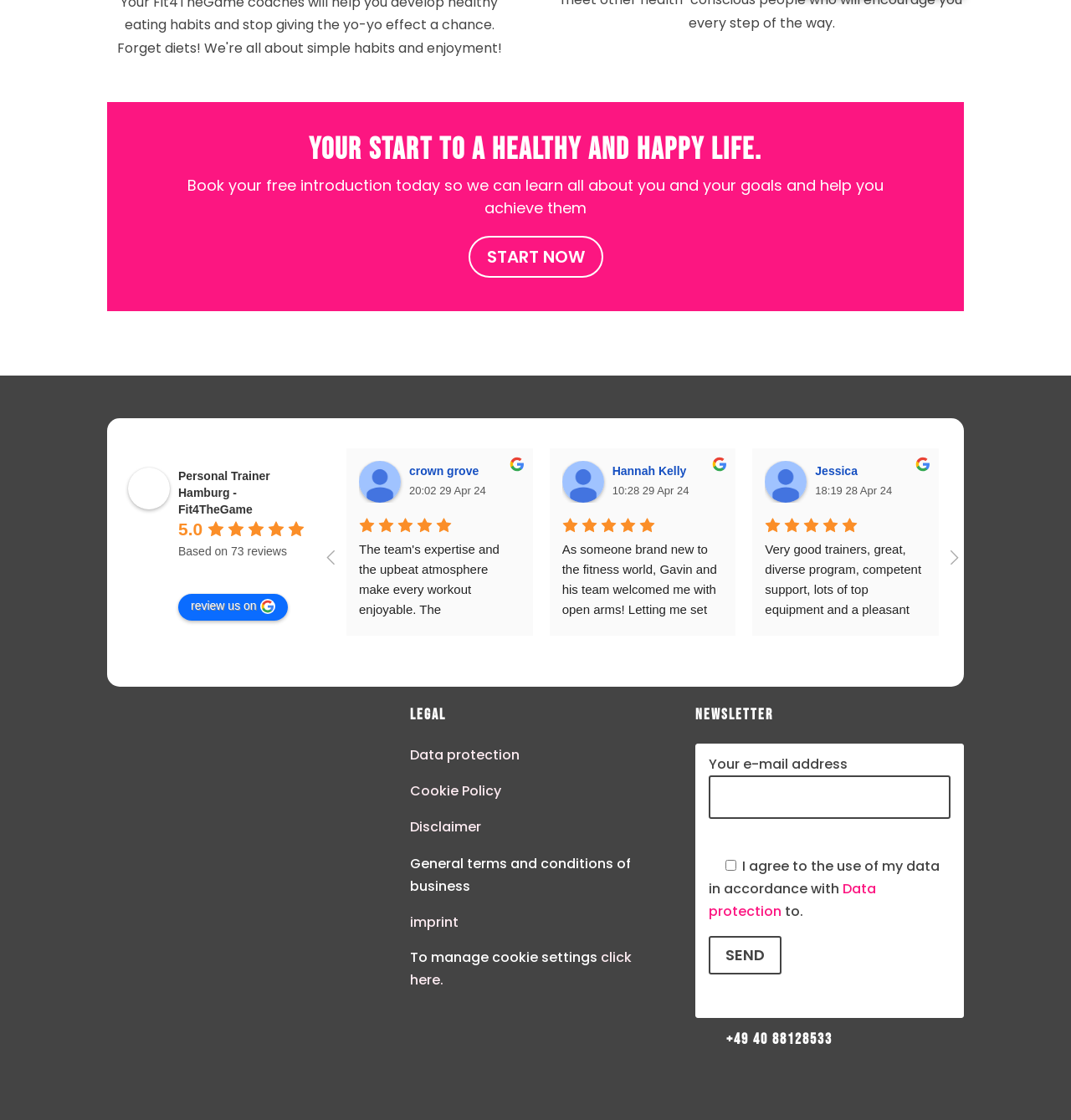Please identify the bounding box coordinates of the element I need to click to follow this instruction: "Click START NOW".

[0.437, 0.211, 0.563, 0.248]